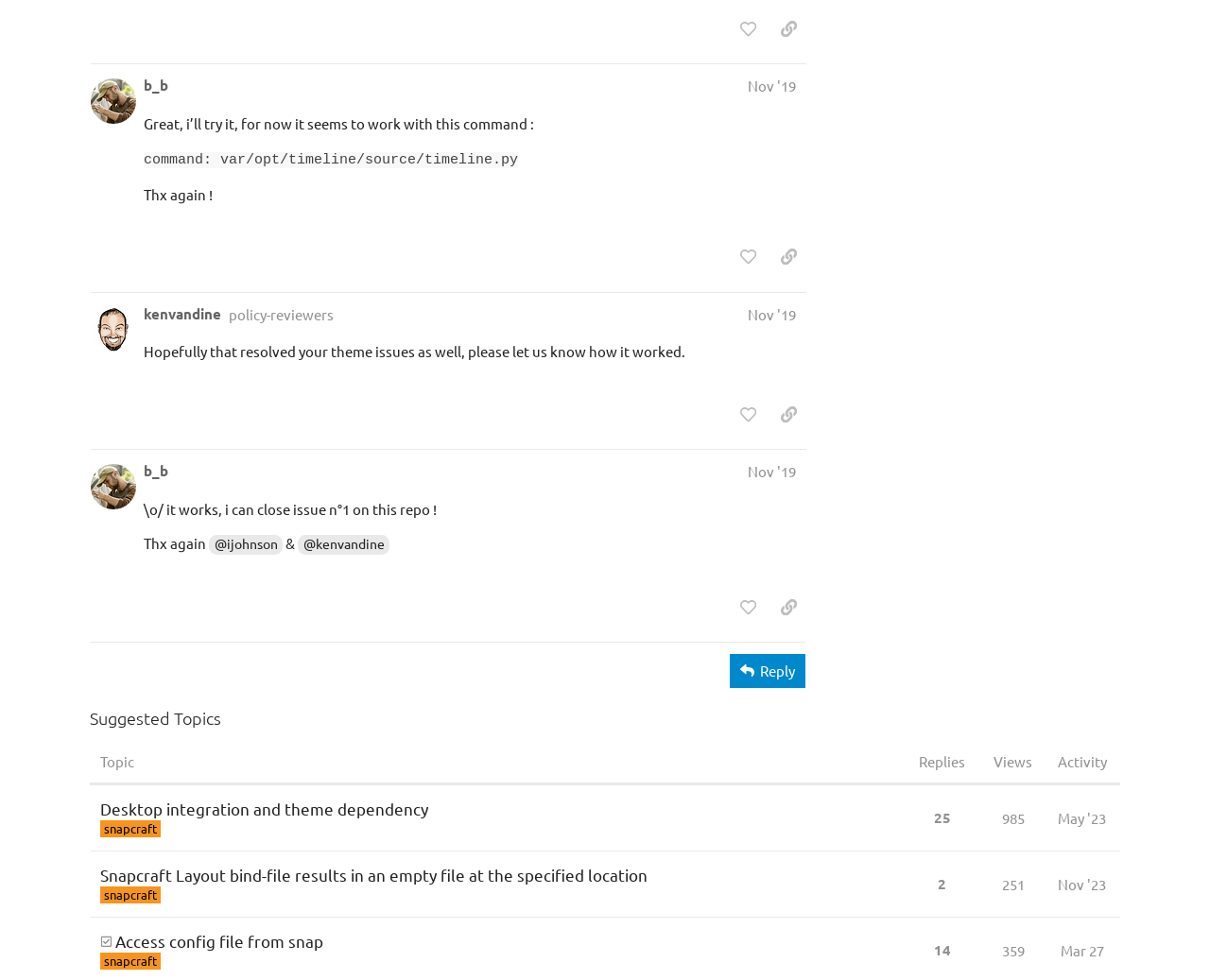Please specify the bounding box coordinates of the clickable section necessary to execute the following command: "Click on the Twitter link".

None